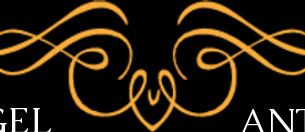What is the material of the swirls and motifs?
Provide a thorough and detailed answer to the question.

The caption describes the design as including intricate golden swirls and motifs, which suggests that the material of the swirls and motifs is golden.